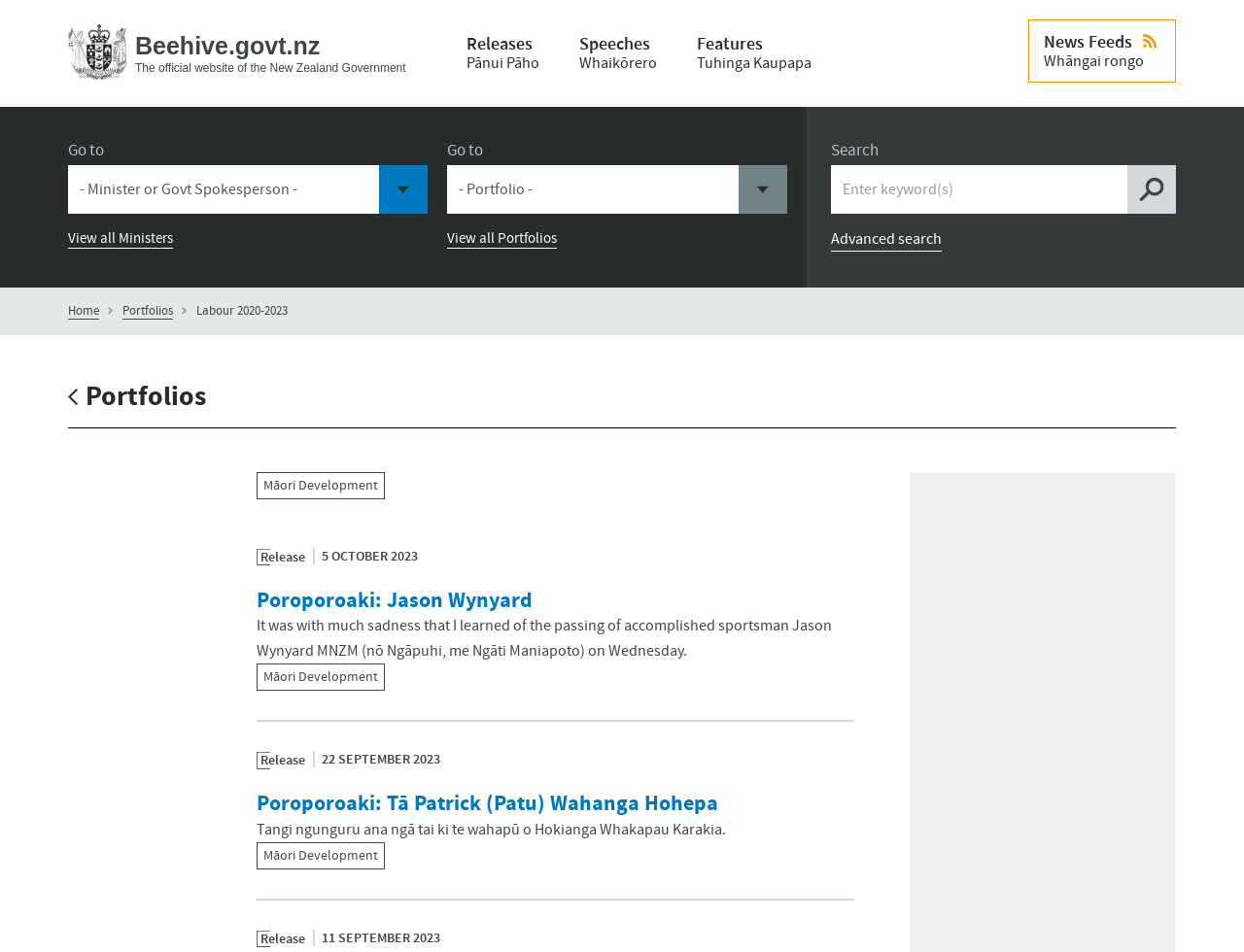Please identify the bounding box coordinates of the element that needs to be clicked to execute the following command: "View all Portfolios". Provide the bounding box using four float numbers between 0 and 1, formatted as [left, top, right, bottom].

[0.359, 0.241, 0.448, 0.261]